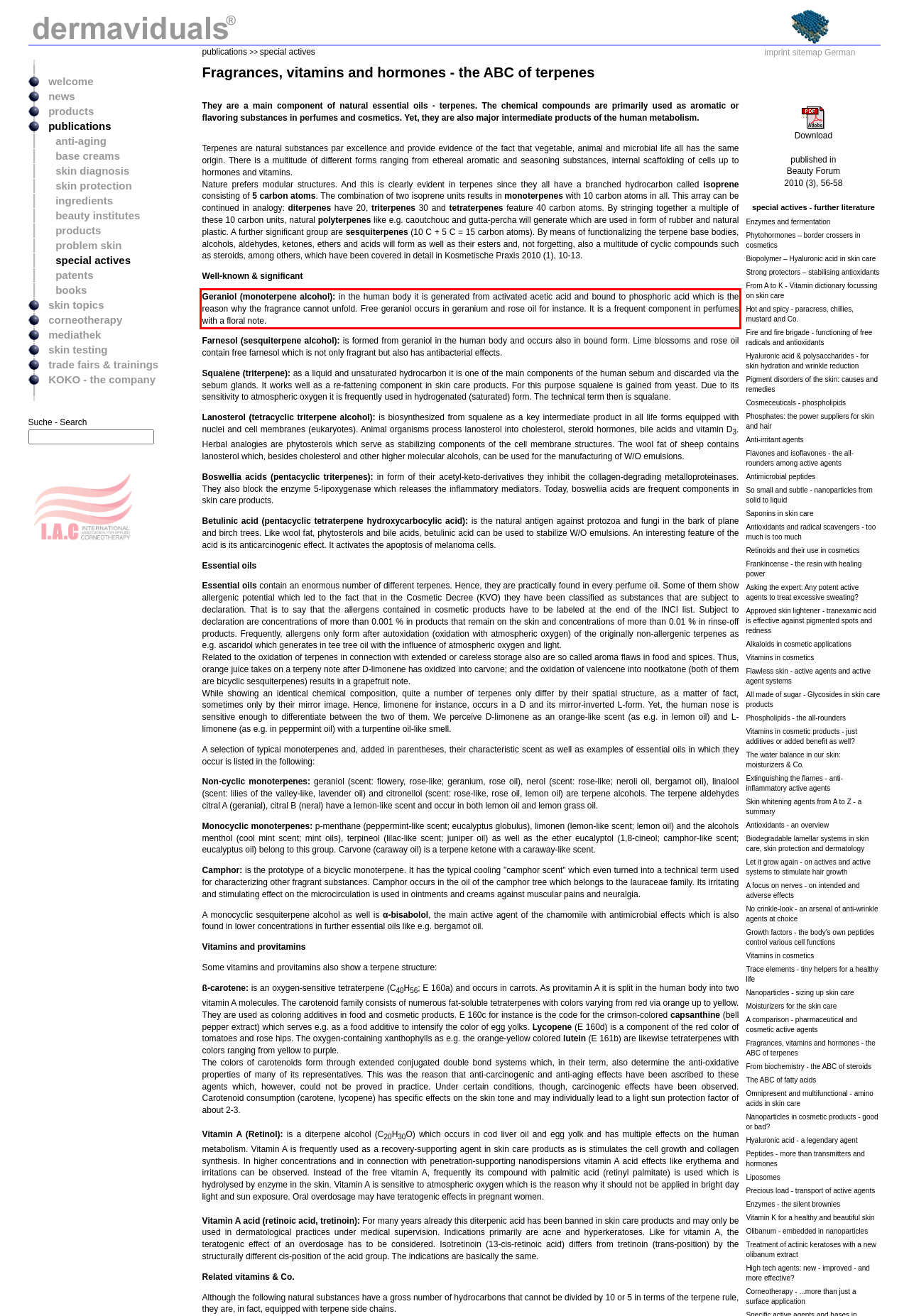Given a webpage screenshot, locate the red bounding box and extract the text content found inside it.

Geraniol (monoterpene alcohol): in the human body it is generated from activated acetic acid and bound to phosphoric acid which is the reason why the fragrance cannot unfold. Free geraniol occurs in geranium and rose oil for instance. It is a frequent component in perfumes with a floral note.